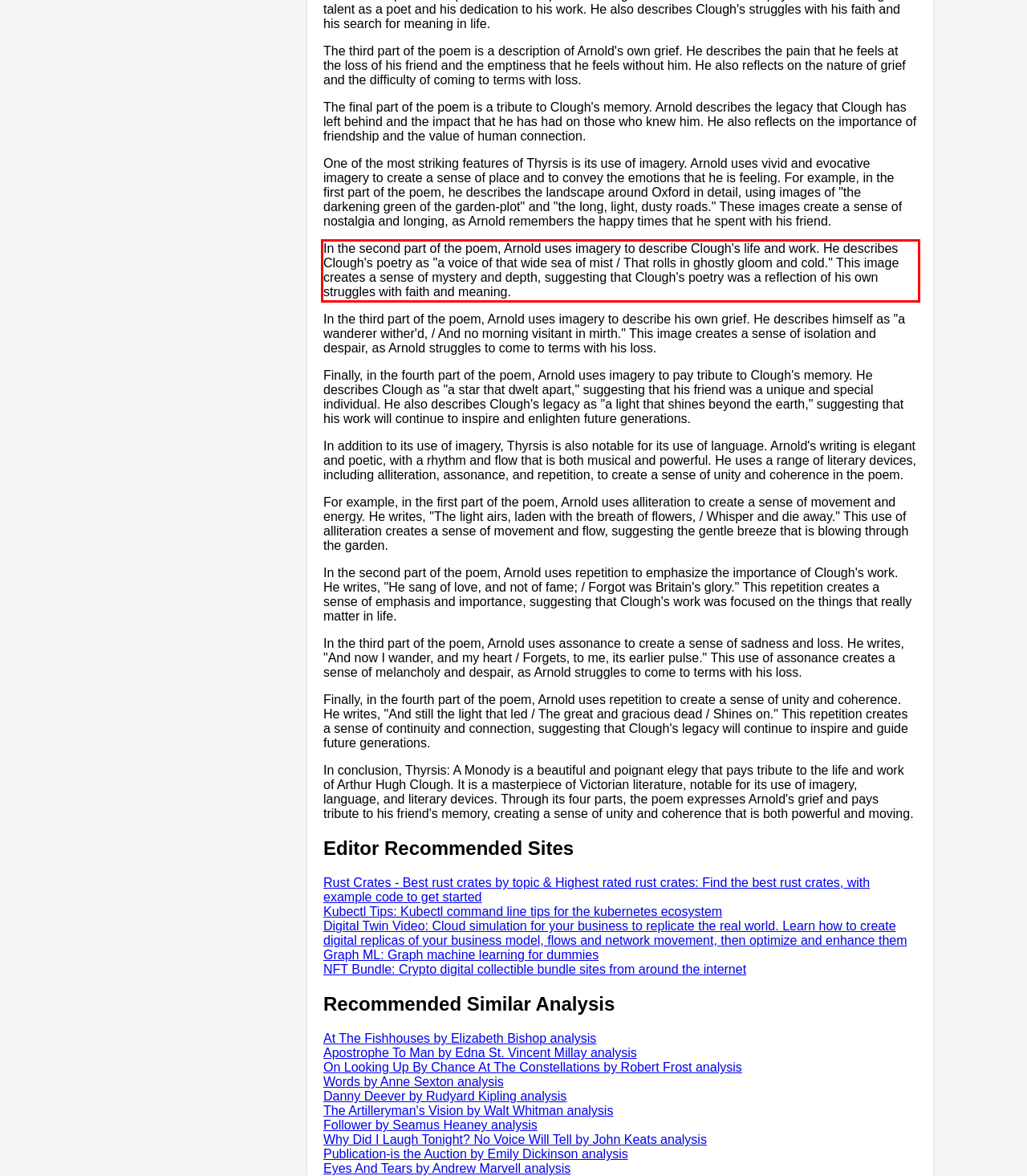View the screenshot of the webpage and identify the UI element surrounded by a red bounding box. Extract the text contained within this red bounding box.

In the second part of the poem, Arnold uses imagery to describe Clough's life and work. He describes Clough's poetry as "a voice of that wide sea of mist / That rolls in ghostly gloom and cold." This image creates a sense of mystery and depth, suggesting that Clough's poetry was a reflection of his own struggles with faith and meaning.